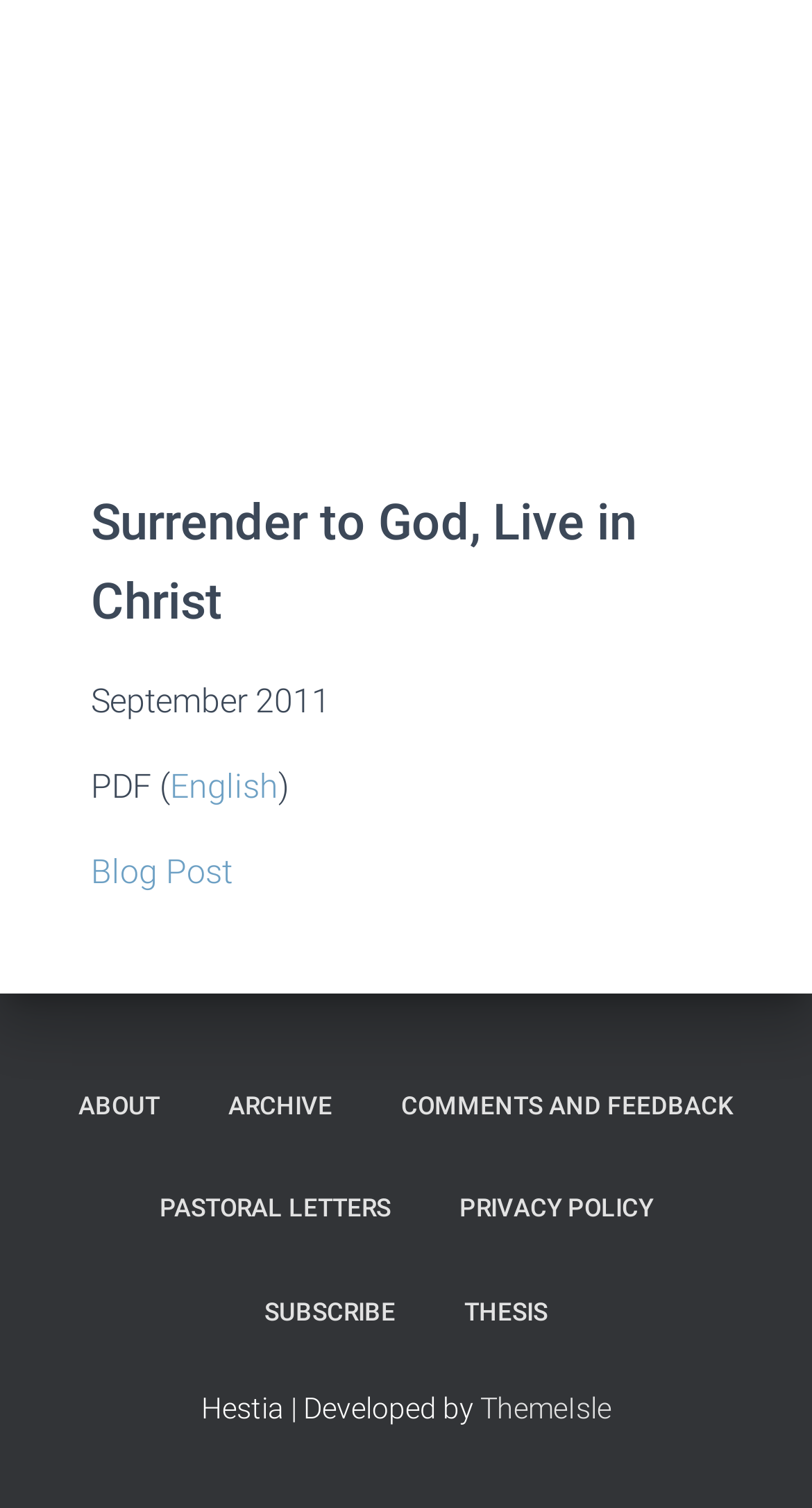Find the bounding box coordinates for the element described here: "Comments and Feedback".

[0.455, 0.7, 0.942, 0.768]